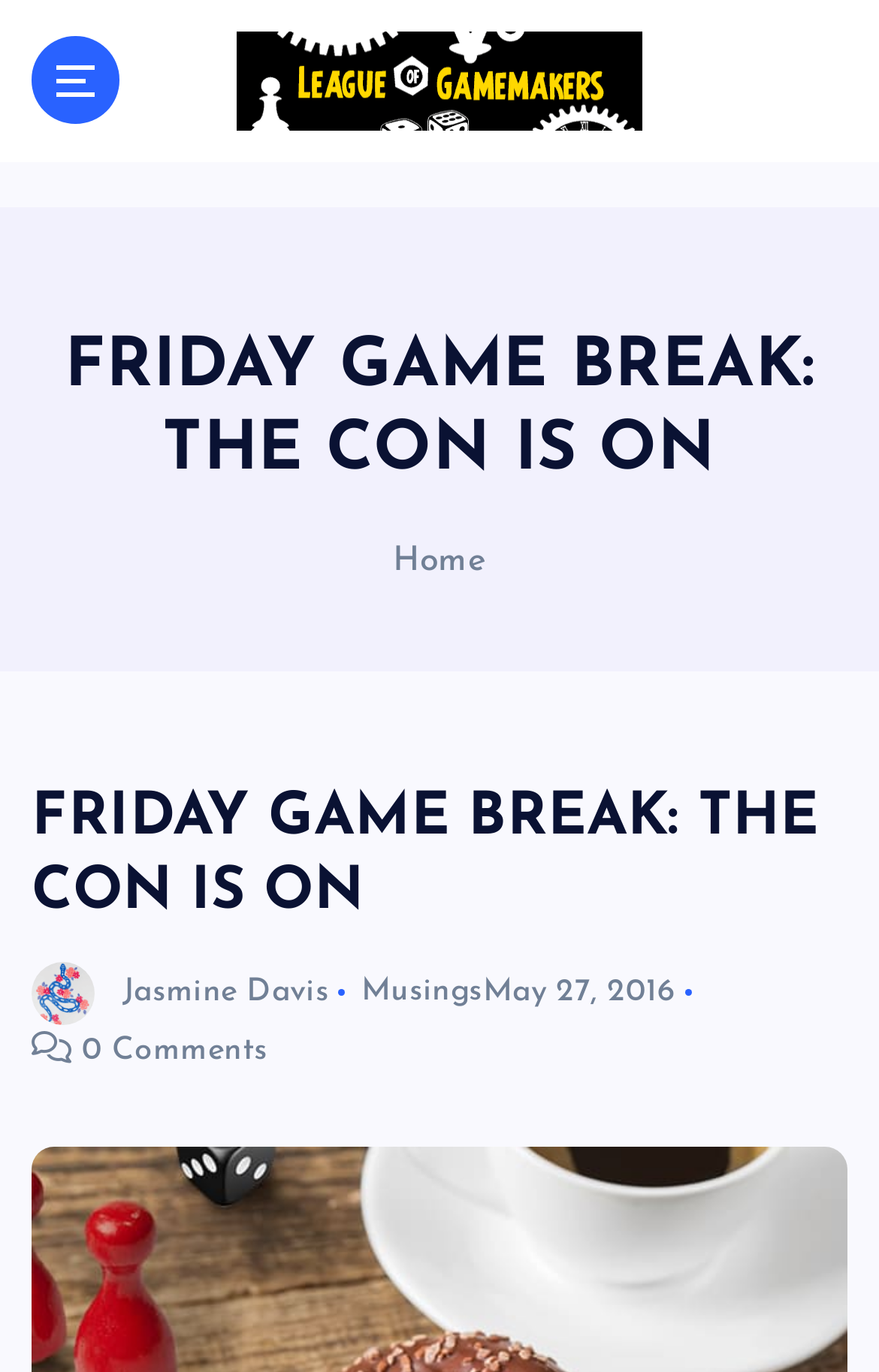How many comments are there on the blog post?
Answer the question based on the image using a single word or a brief phrase.

0